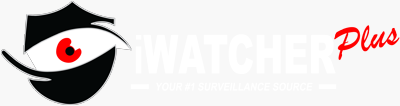Please provide a short answer using a single word or phrase for the question:
What is the brand's goal?

To be a leading provider